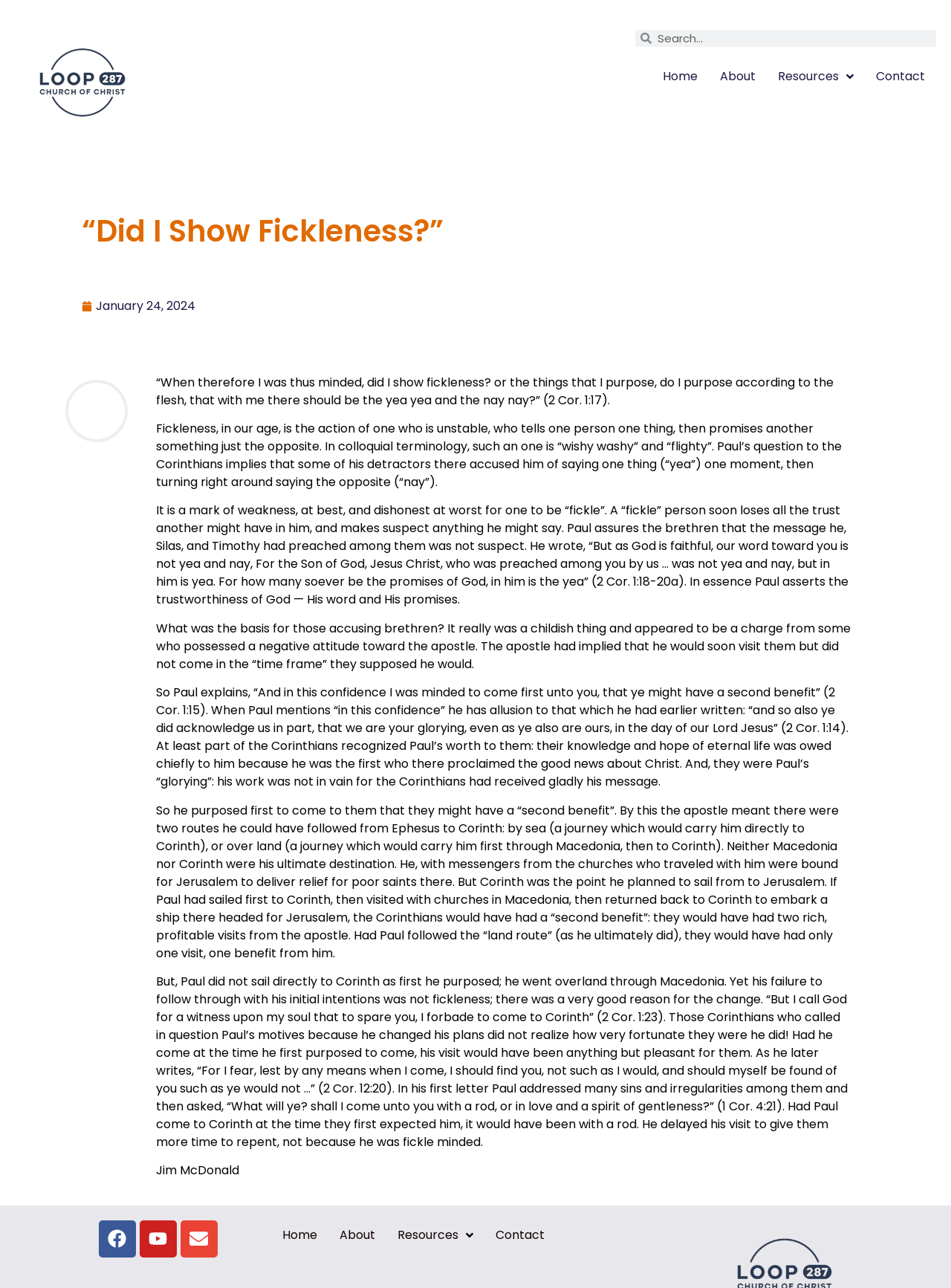Determine the bounding box for the described HTML element: "alt="lufkin tx"". Ensure the coordinates are four float numbers between 0 and 1 in the format [left, top, right, bottom].

[0.034, 0.025, 0.14, 0.103]